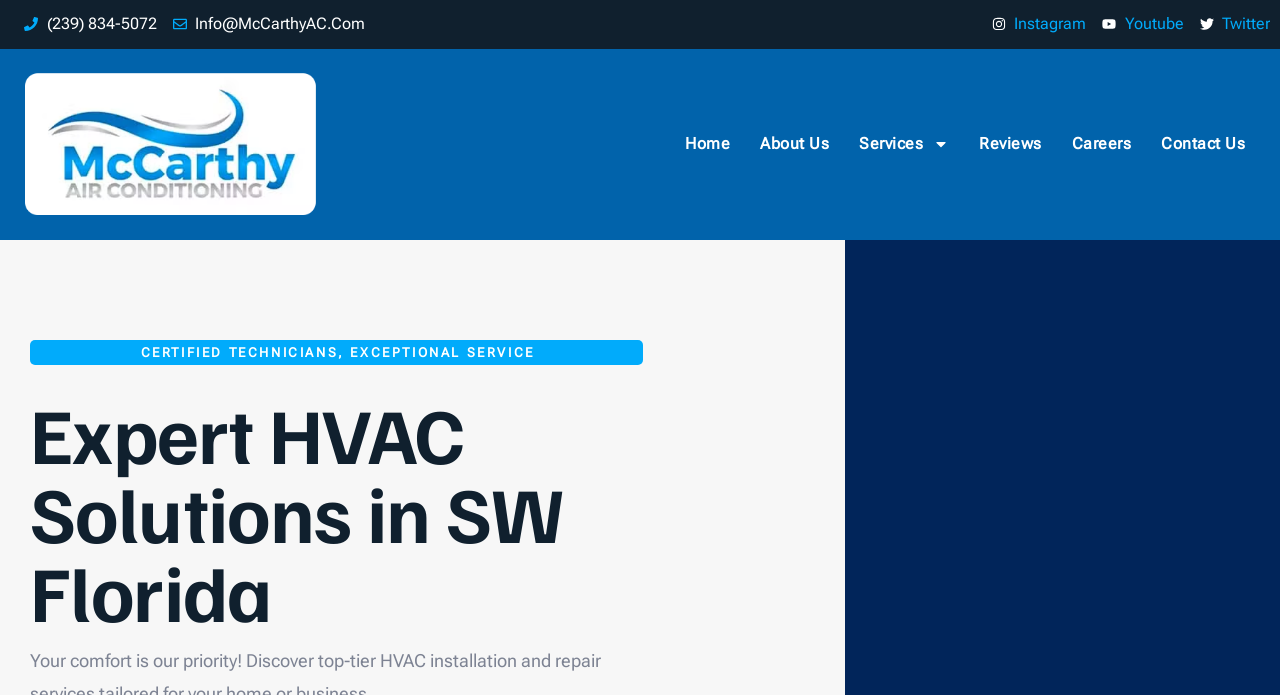Identify the bounding box coordinates of the section to be clicked to complete the task described by the following instruction: "Contact Us". The coordinates should be four float numbers between 0 and 1, formatted as [left, top, right, bottom].

[0.895, 0.173, 0.984, 0.243]